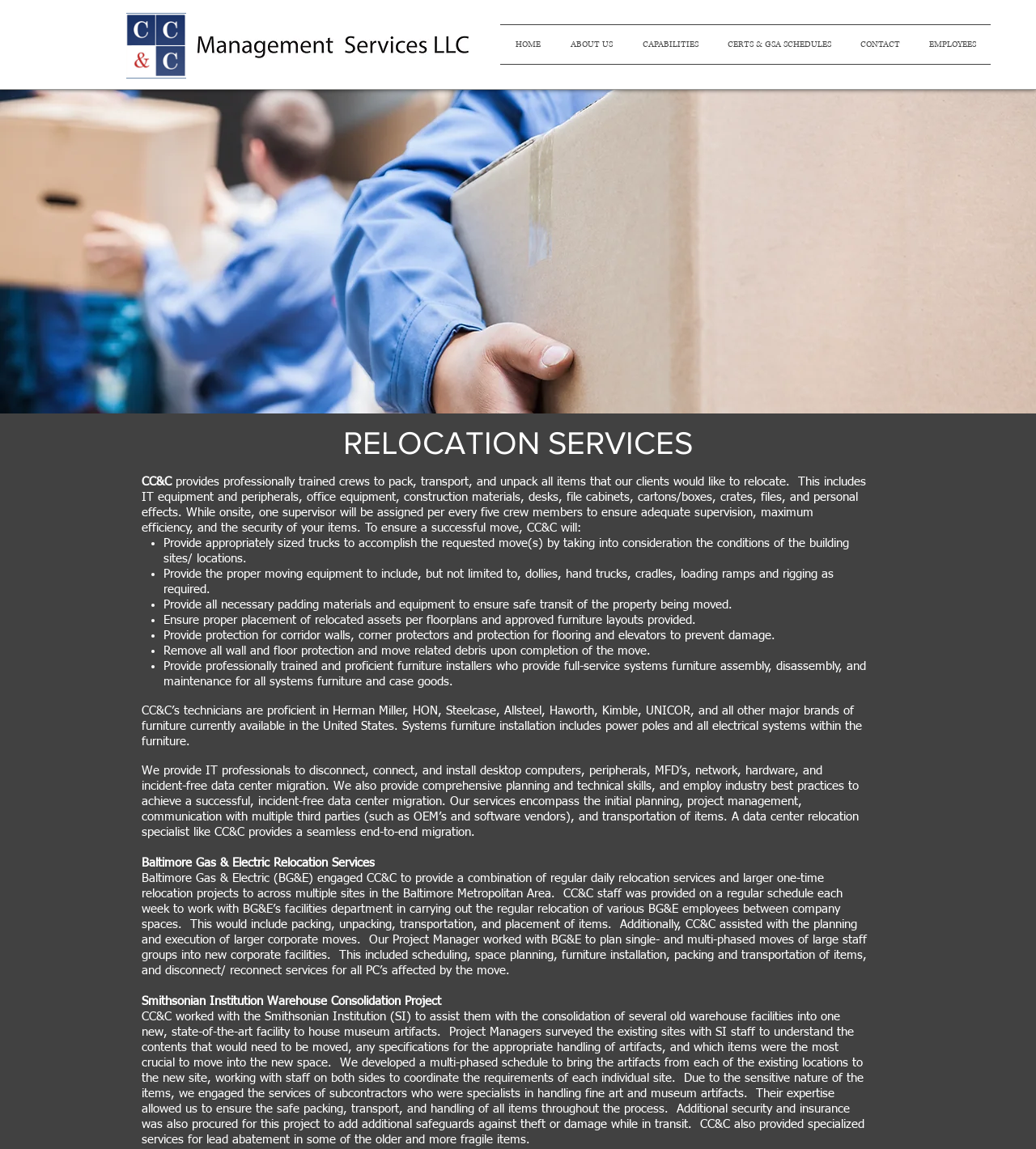What is the name of the company that CC&C worked with for relocation services?
Answer the question in as much detail as possible.

I found this answer by reading the text on the webpage, which describes a project with Baltimore Gas & Electric, where CC&C provided relocation services.